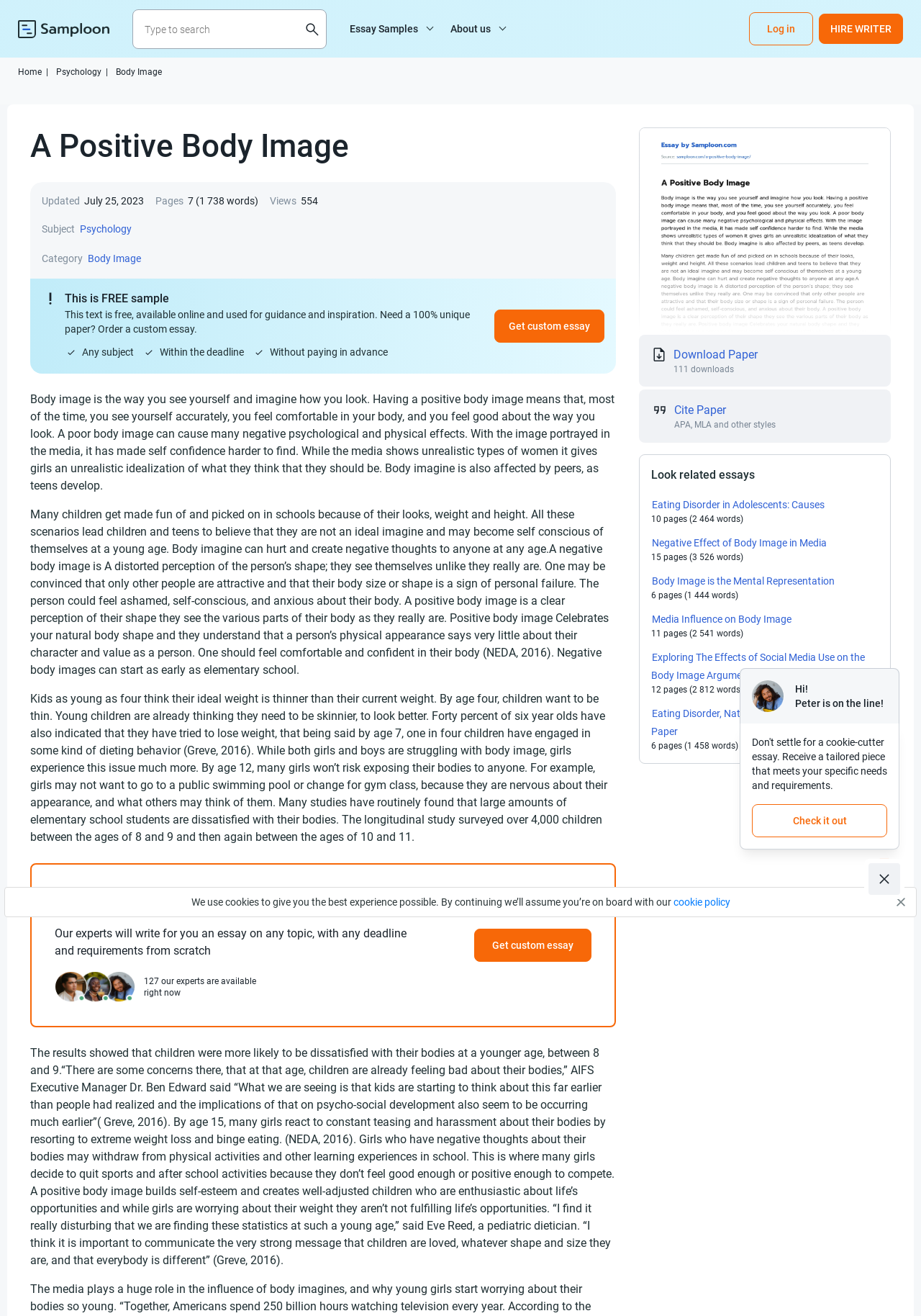For the given element description Media Influence on Body Image, determine the bounding box coordinates of the UI element. The coordinates should follow the format (top-left x, top-left y, bottom-right x, bottom-right y) and be within the range of 0 to 1.

[0.707, 0.466, 0.86, 0.475]